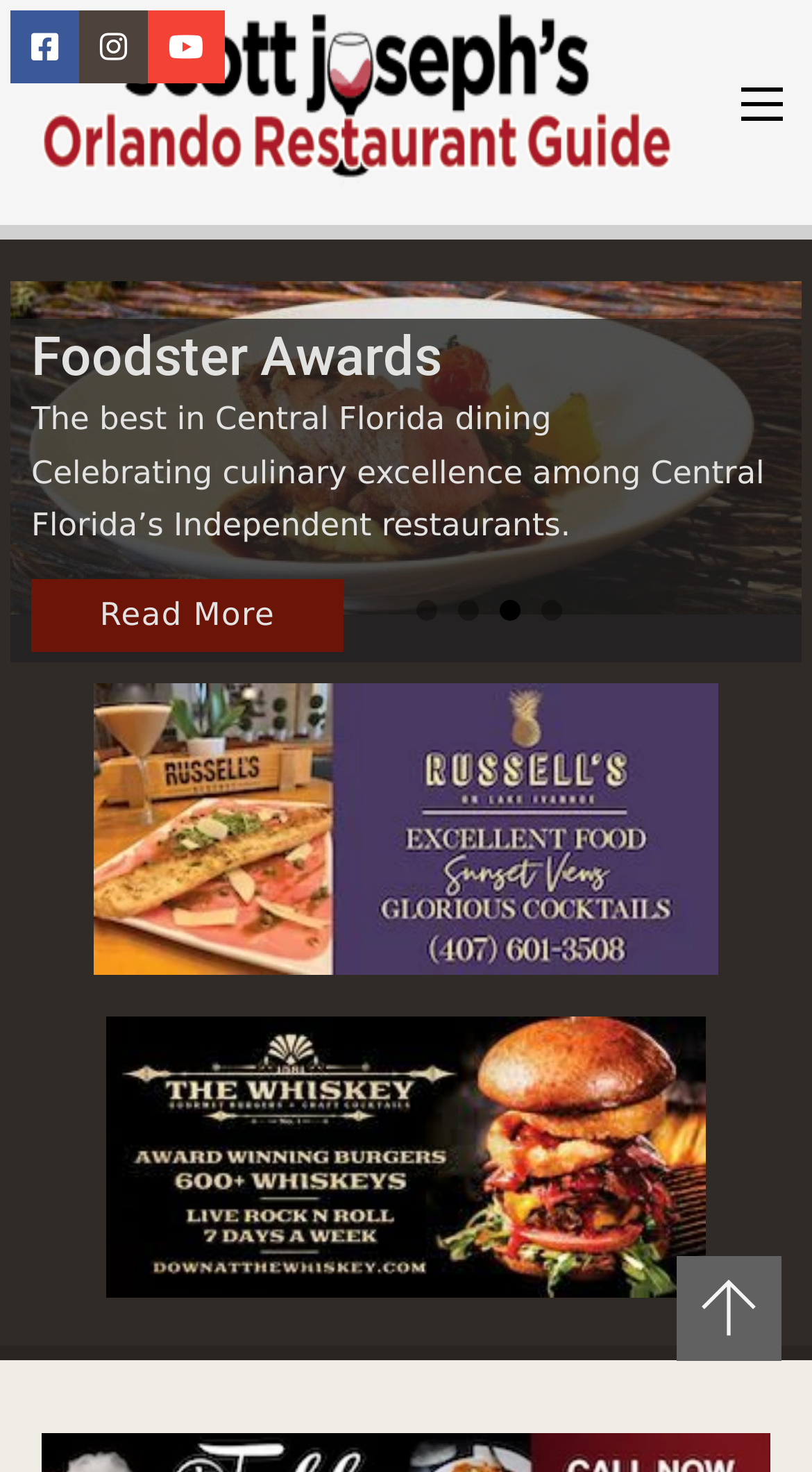What is the function of the button at the top right corner?
Make sure to answer the question with a detailed and comprehensive explanation.

The button at the top right corner is a mobile menu button. When clicked, it will expand to show a menu. Currently, it is not expanded.